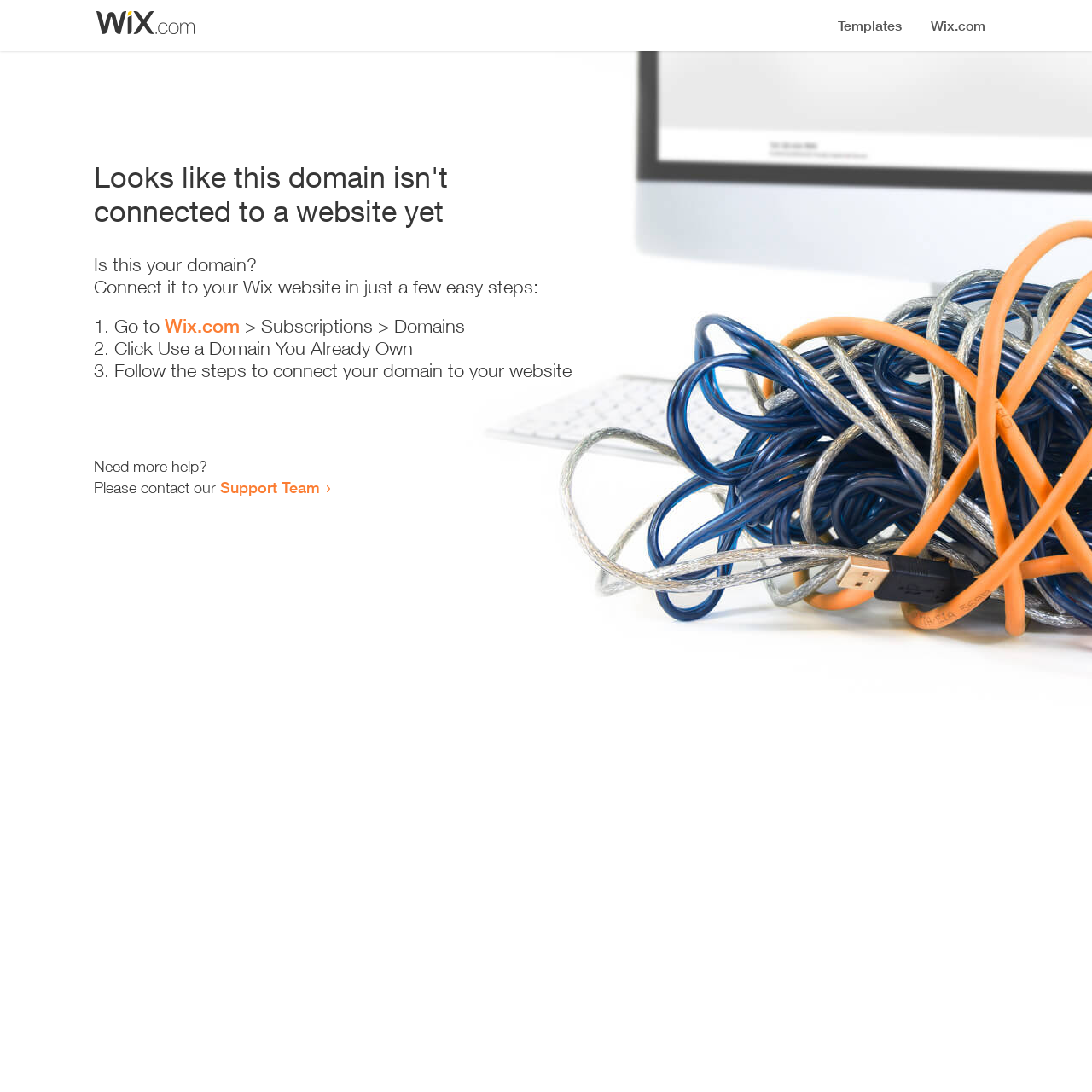What is the current status of the domain?
Provide a detailed answer to the question, using the image to inform your response.

The webpage displays a heading that says 'Looks like this domain isn't connected to a website yet', indicating that the domain is not currently connected to a website.